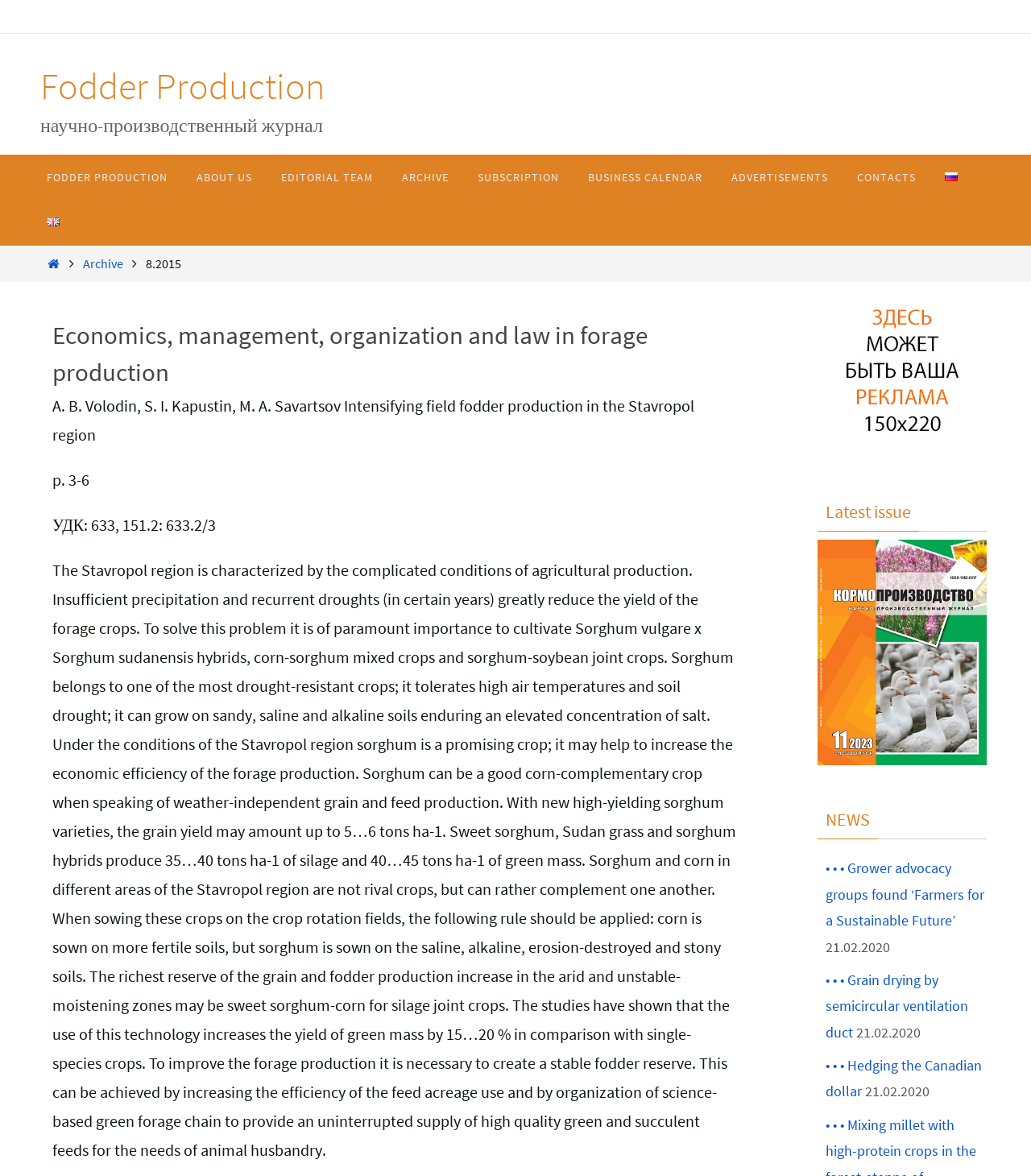What is the name of the journal?
Answer with a single word or phrase, using the screenshot for reference.

Fodder Production